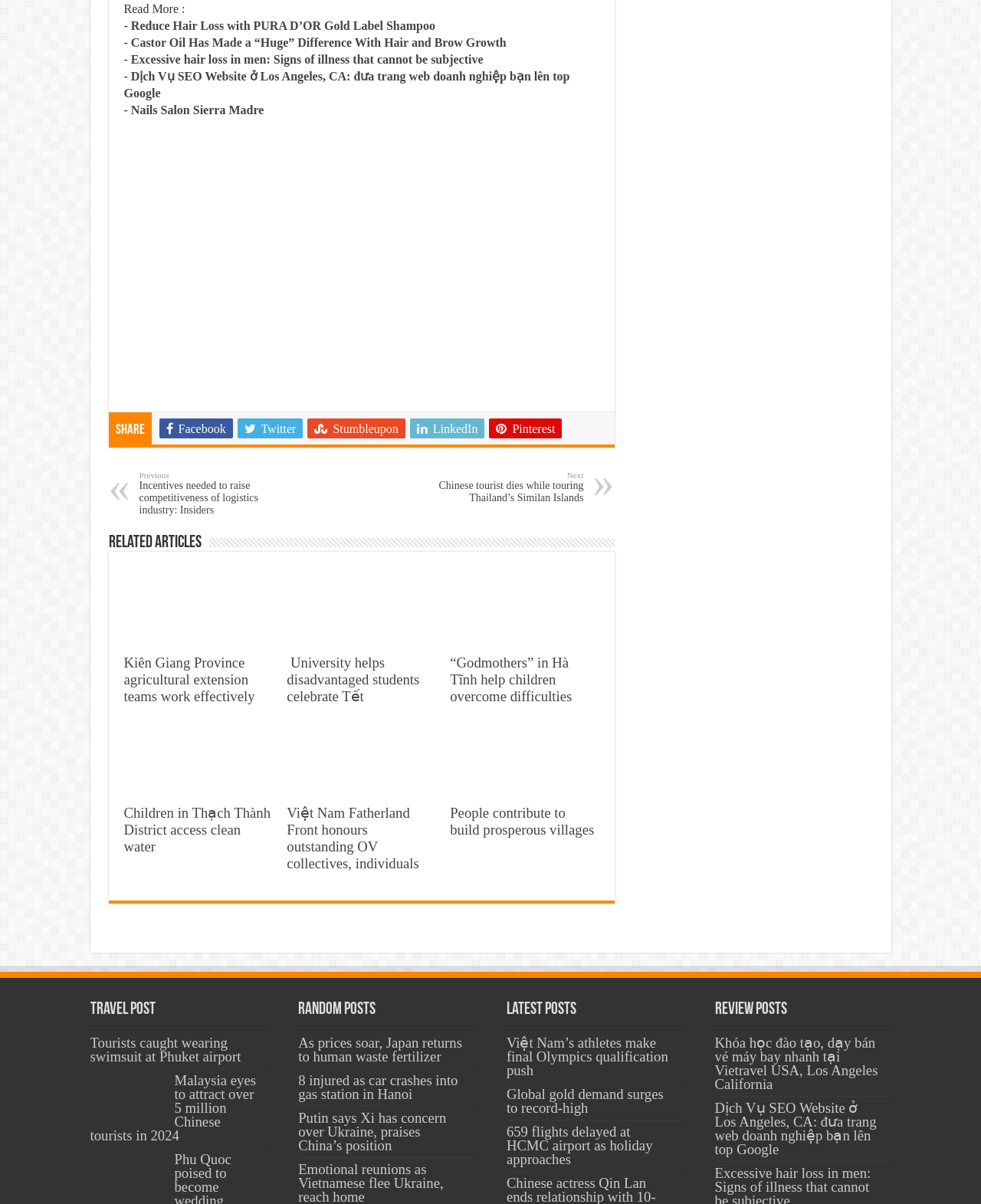Please provide a comprehensive response to the question below by analyzing the image: 
What type of content is displayed in the 'Related Articles' section?

The 'Related Articles' section is located in the middle of the webpage, and it displays a list of links with titles that appear to be news articles. The titles are descriptive and suggest that they are related to current events or news stories.